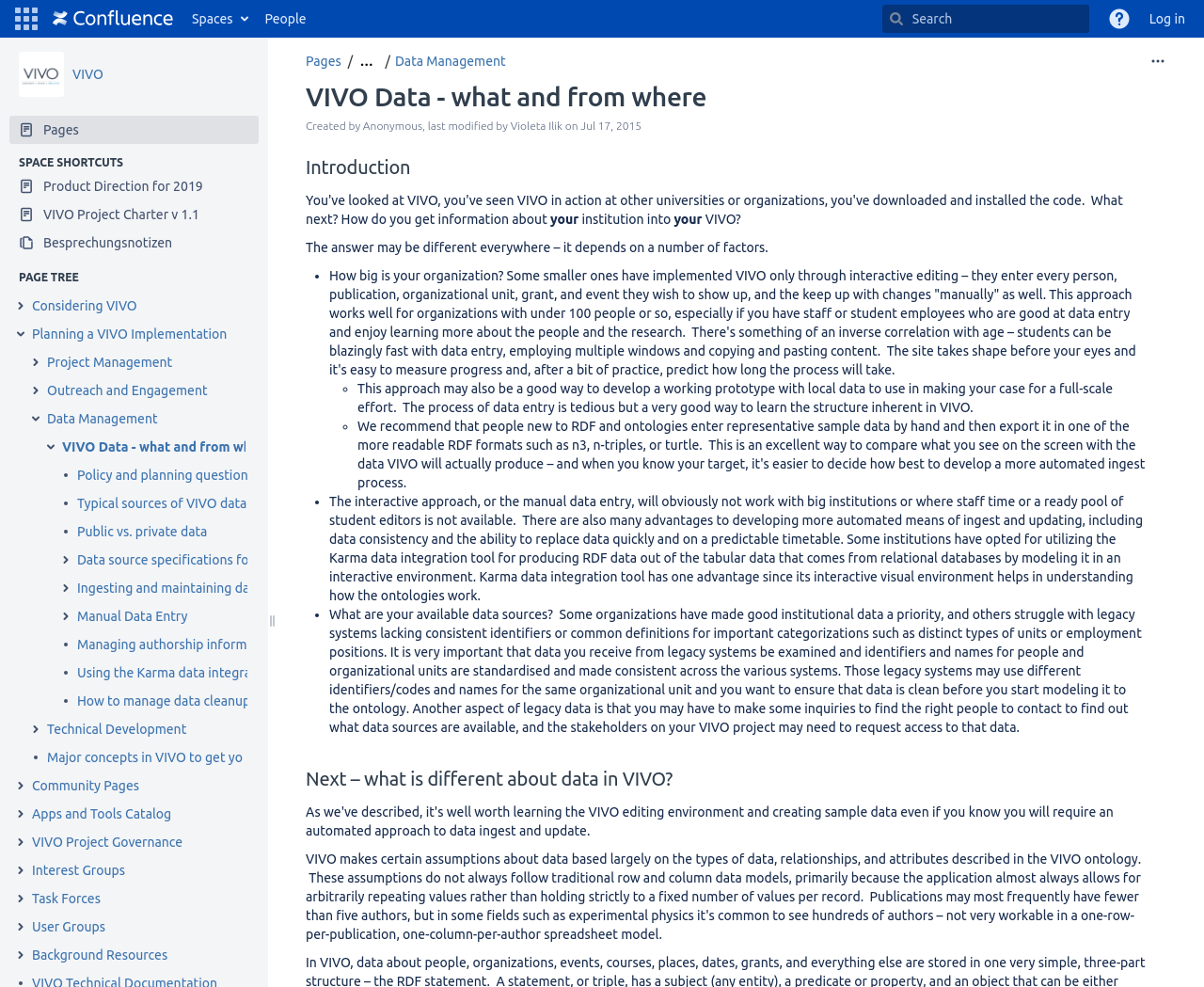Describe every aspect of the webpage comprehensively.

This webpage is about VIVO Data, specifically discussing what it is and where it comes from. The page has a navigation menu at the top, which includes links to the home page, spaces, people, and help. There is also a search bar located at the top right corner.

Below the navigation menu, there is a layout table with two columns. The left column contains links to various pages, including "VIVO", "Pages", and "SPACE SHORTCUTS". The right column has a heading "PAGE TREE" and a list of expandable items, each with a button and a link. These items include "Considering VIVO", "Planning a VIVO Implementation", "Project Management", and many others.

The main content of the page is divided into sections, each with a heading. The first section is "VIVO Data - what and from where", which has a link to the same title. The second section is "Introduction", which has a brief text discussing the institution's data.

At the bottom of the page, there is a region labeled "Page tools" with links to "More options", "Pages", and "Data Management". There is also a breadcrumb trail showing the page's hierarchy.

Throughout the page, there are many links to other pages, as well as expandable items and buttons. The overall structure of the page is organized and easy to navigate, with clear headings and concise text.